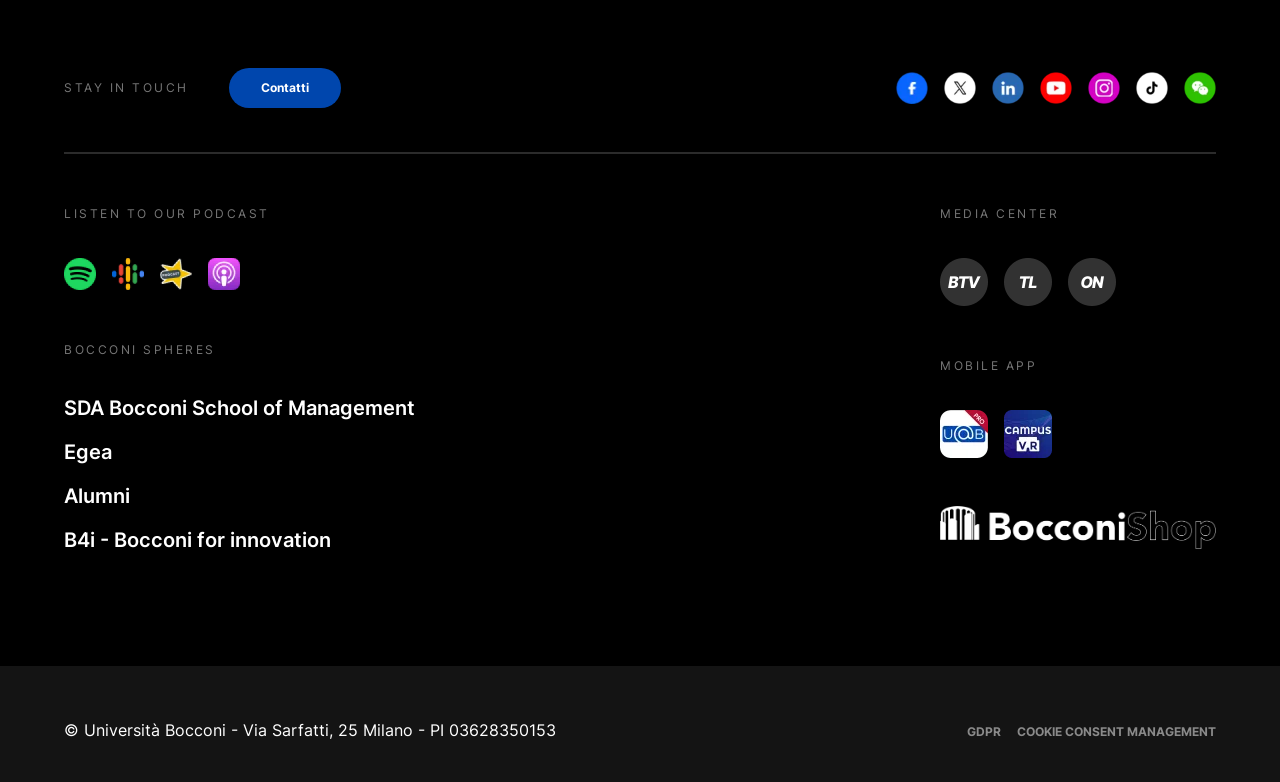Please identify the bounding box coordinates of the element's region that needs to be clicked to fulfill the following instruction: "Go to Facebook". The bounding box coordinates should consist of four float numbers between 0 and 1, i.e., [left, top, right, bottom].

[0.7, 0.092, 0.725, 0.133]